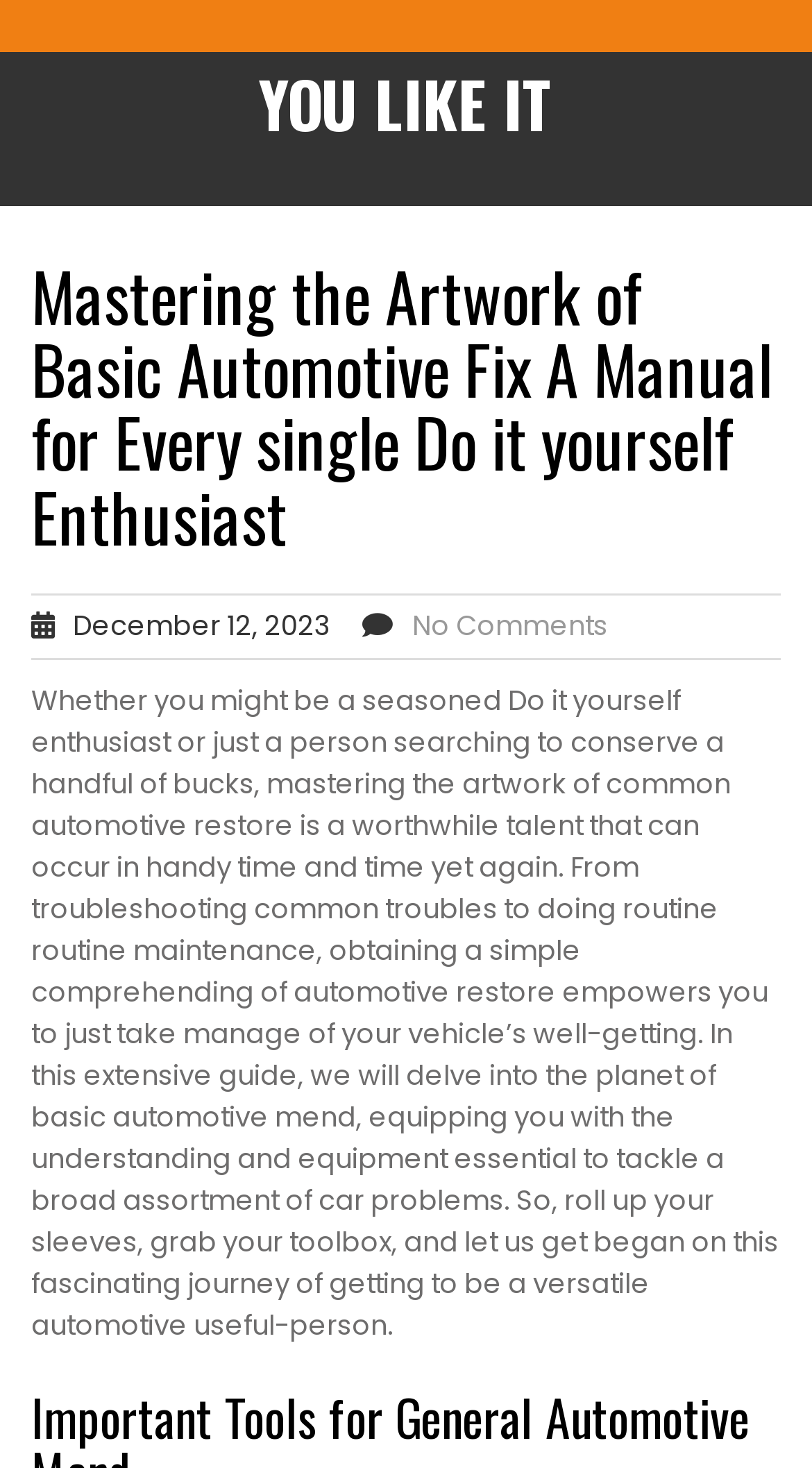Determine the bounding box coordinates for the UI element with the following description: "XeLaTeX source". The coordinates should be four float numbers between 0 and 1, represented as [left, top, right, bottom].

None